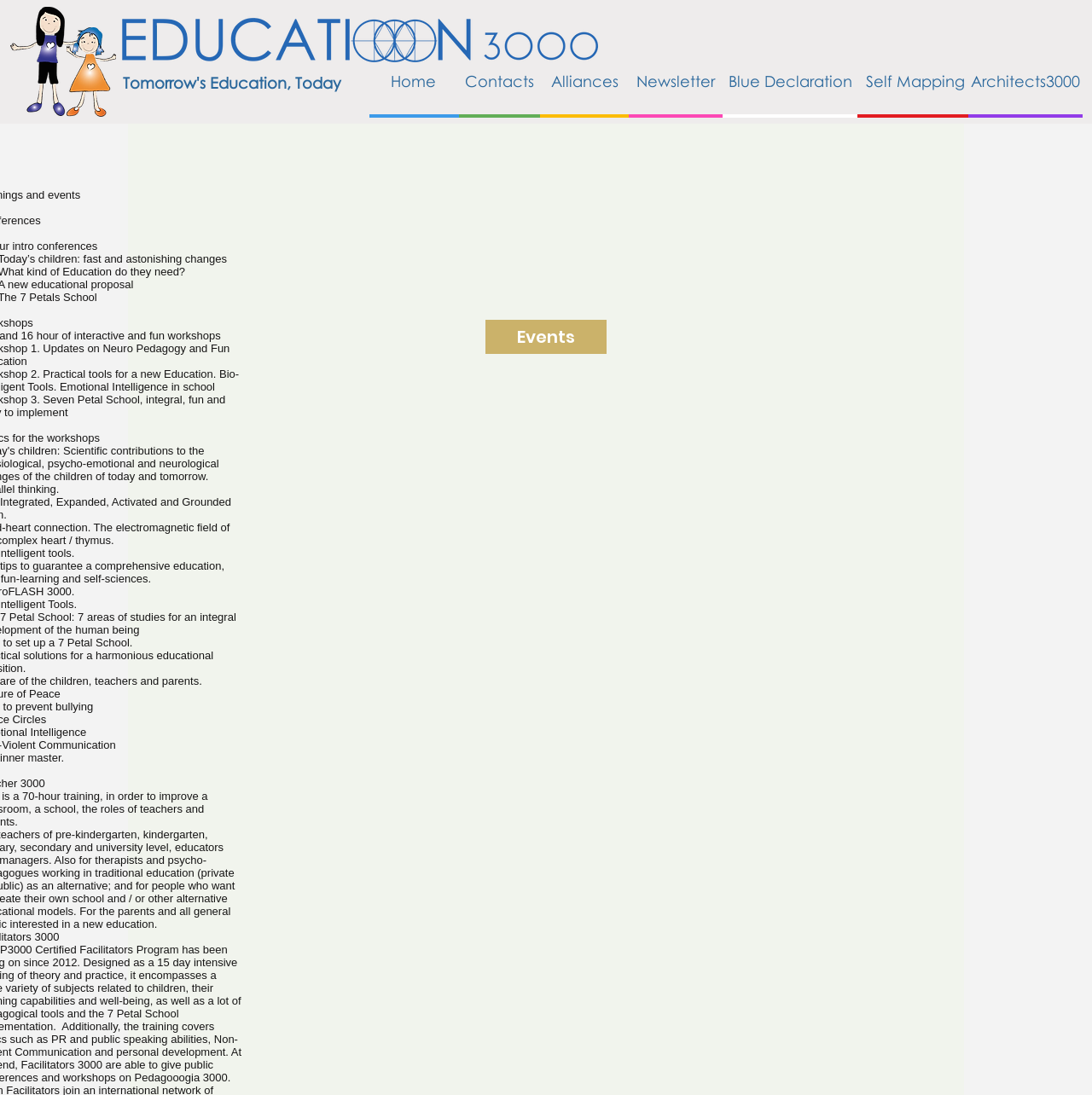Please specify the bounding box coordinates of the element that should be clicked to execute the given instruction: 'explore events'. Ensure the coordinates are four float numbers between 0 and 1, expressed as [left, top, right, bottom].

[0.445, 0.292, 0.555, 0.323]